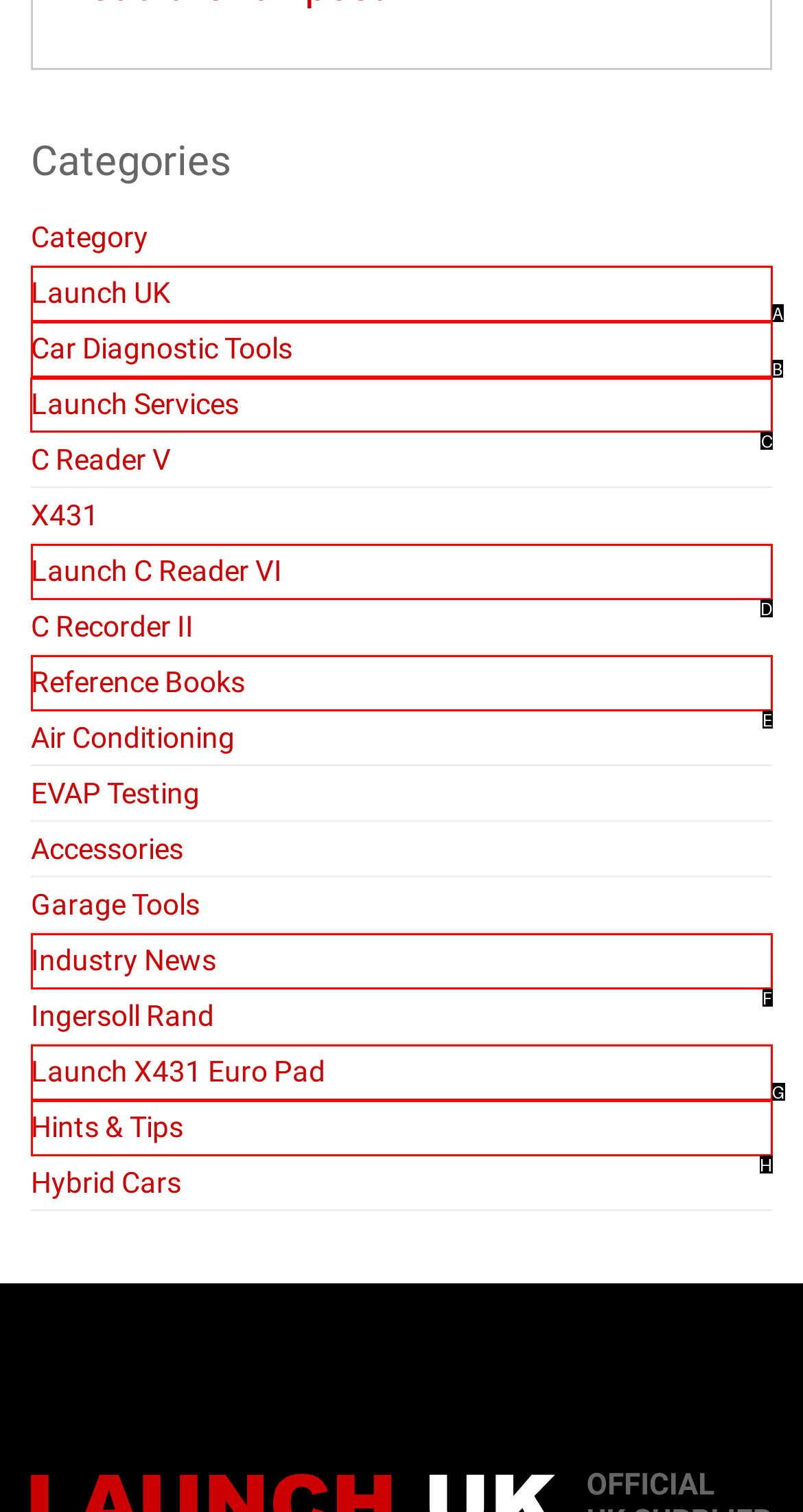Find the correct option to complete this instruction: Learn about Launch Services. Reply with the corresponding letter.

C